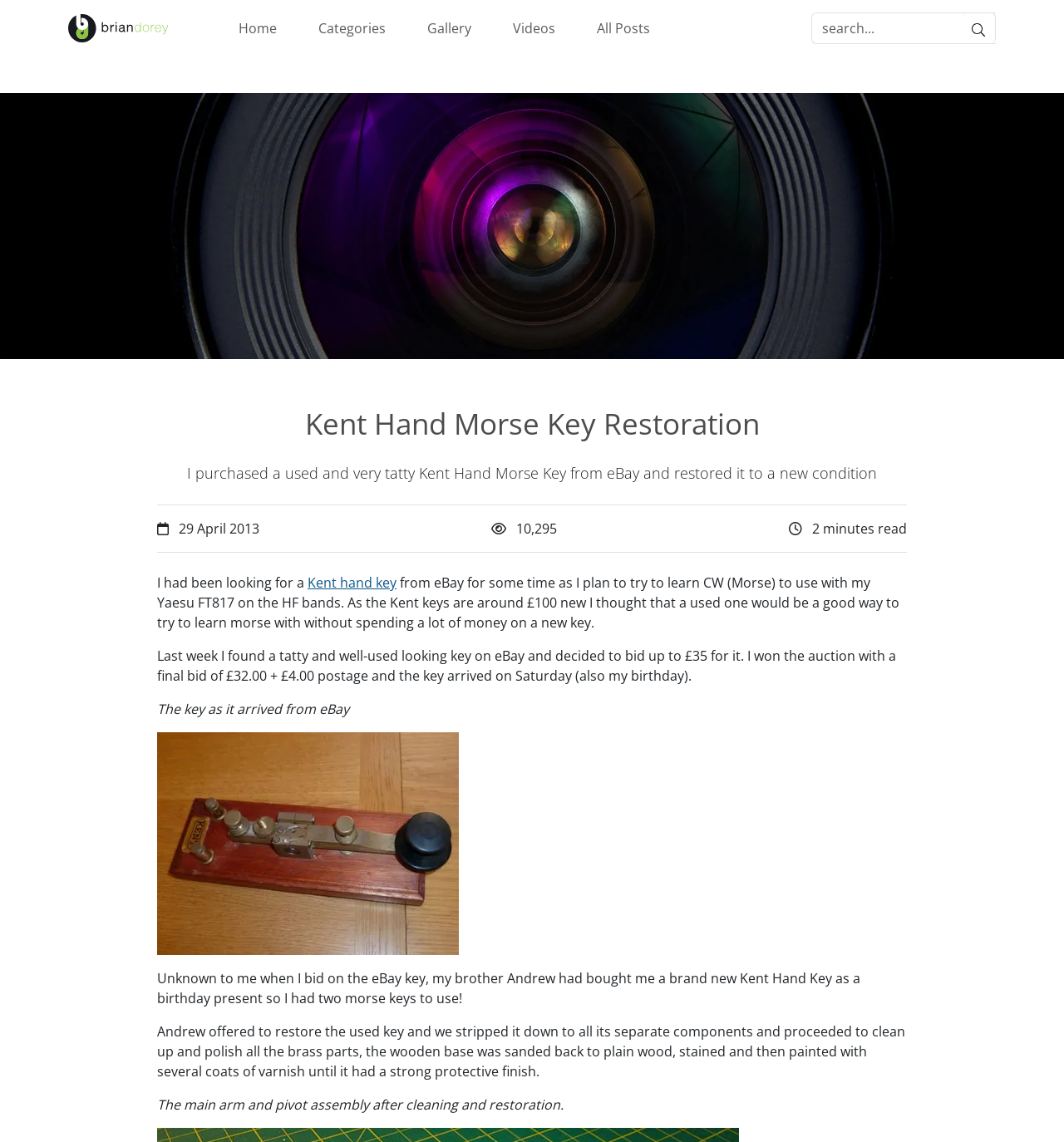Could you locate the bounding box coordinates for the section that should be clicked to accomplish this task: "Click on the 'Home' link".

[0.205, 0.016, 0.28, 0.033]